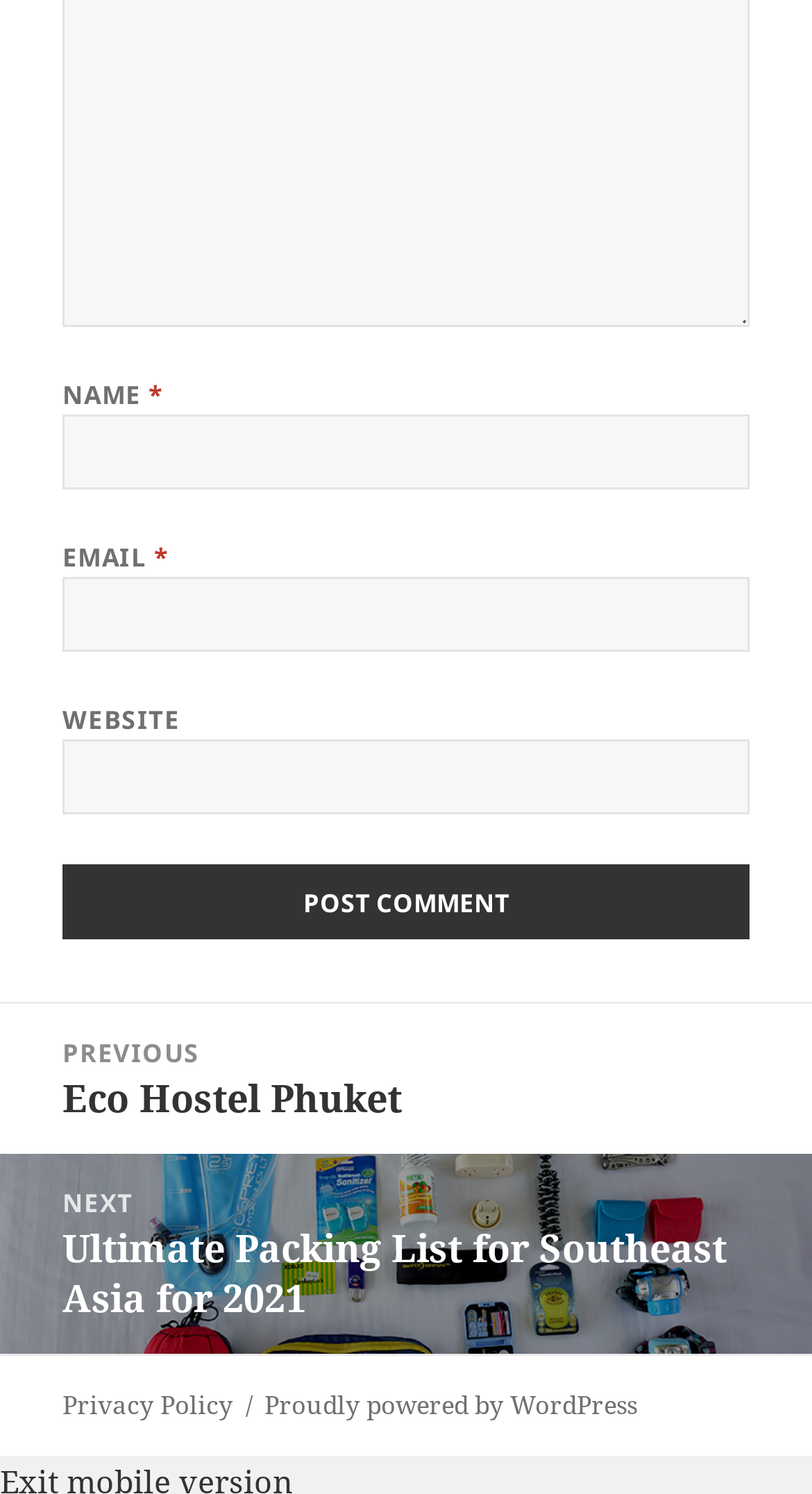Find the bounding box coordinates for the area that should be clicked to accomplish the instruction: "Input your email".

[0.077, 0.386, 0.923, 0.436]